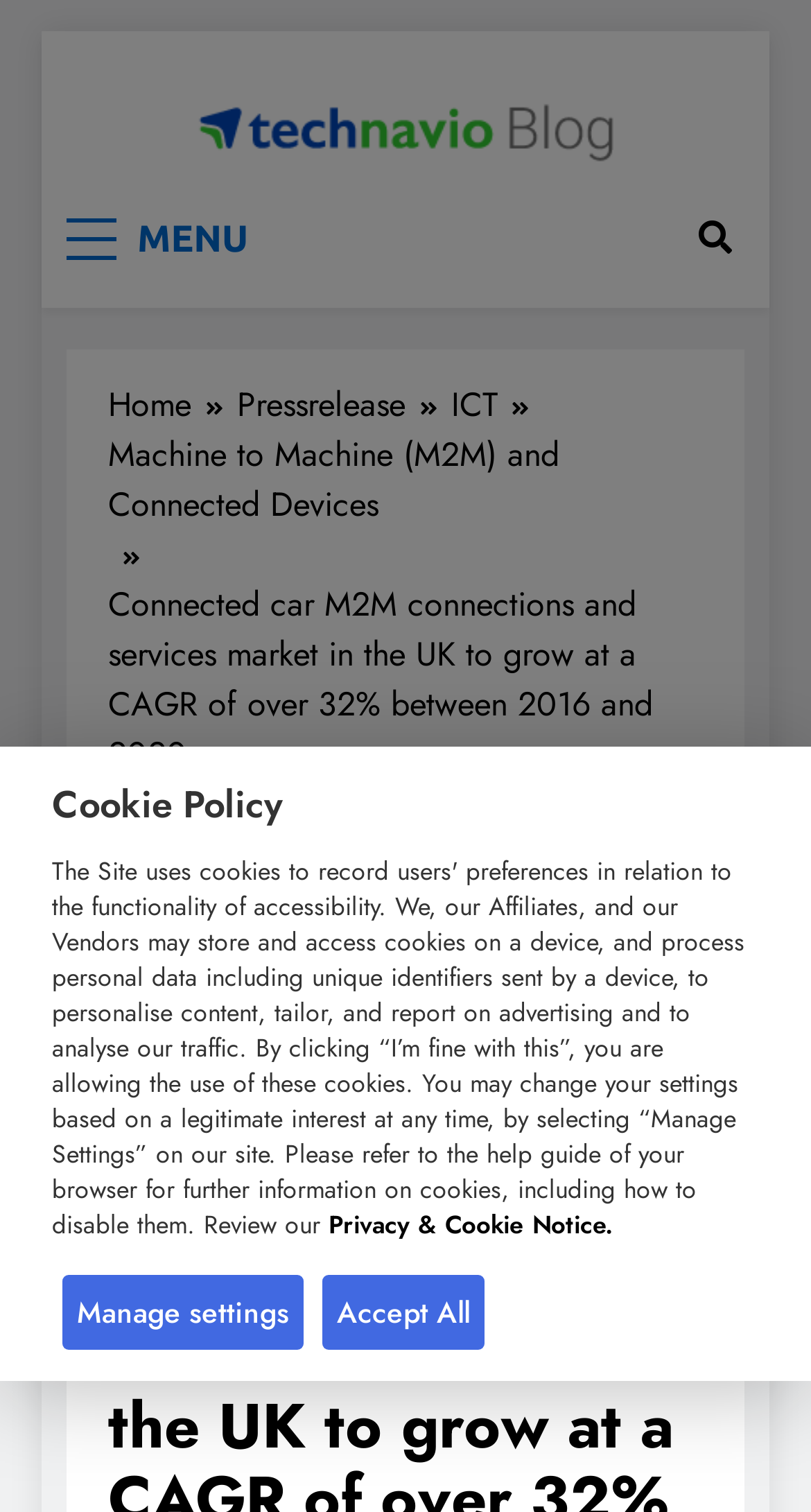Your task is to find and give the main heading text of the webpage.

Connected car M2M connections and services market in the UK to grow at a CAGR of over 32% between 2016 and 2020